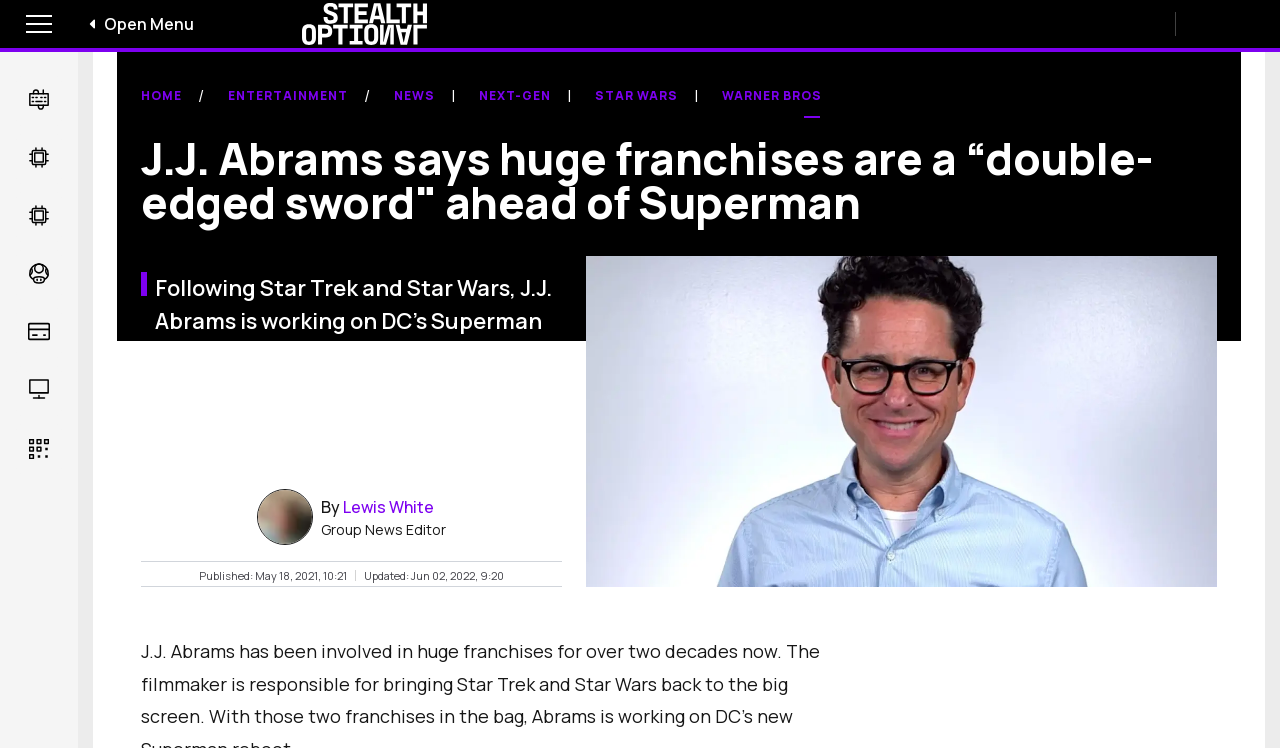Identify the bounding box coordinates of the section that should be clicked to achieve the task described: "View the Stealth Optional logo".

[0.236, 0.004, 0.333, 0.06]